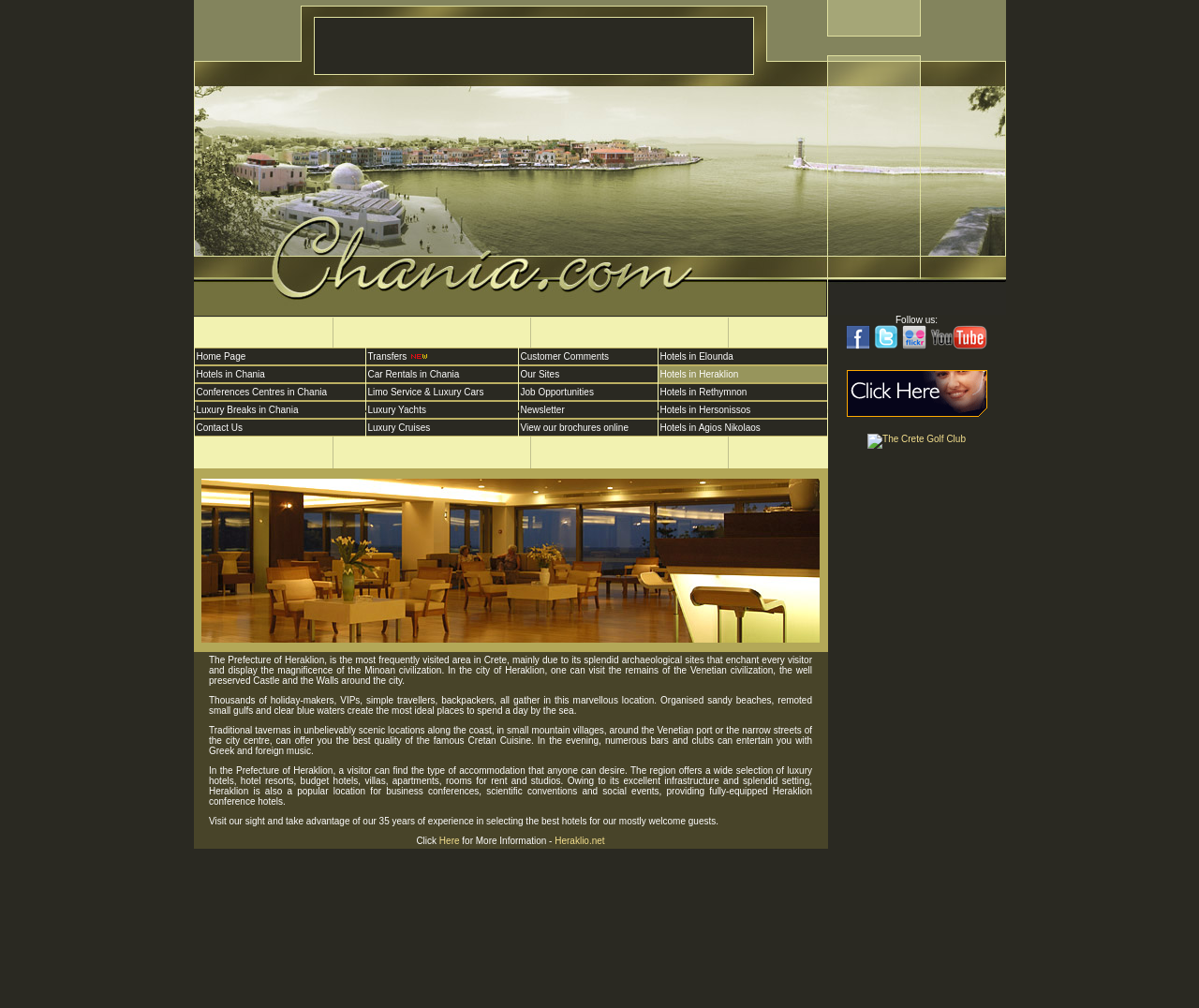Could you please study the image and provide a detailed answer to the question:
What is the purpose of the 'Contact Us' link?

The 'Contact Us' link is likely provided to allow users to get in touch with the website owner or administrator, possibly to inquire about services, make bookings, or request information.